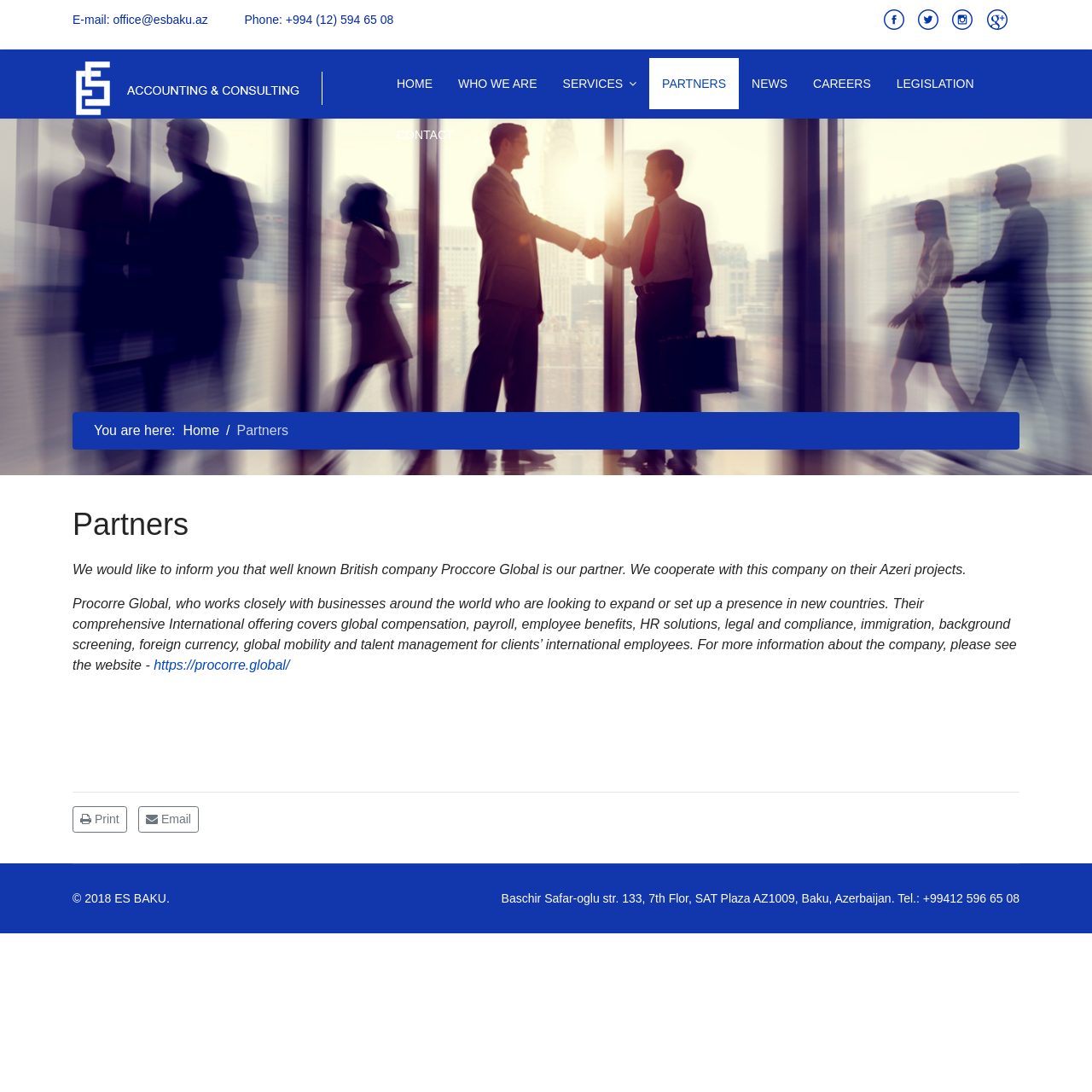Respond to the question below with a single word or phrase:
What is the URL of the website of Proccore Global?

https://procorre.global/